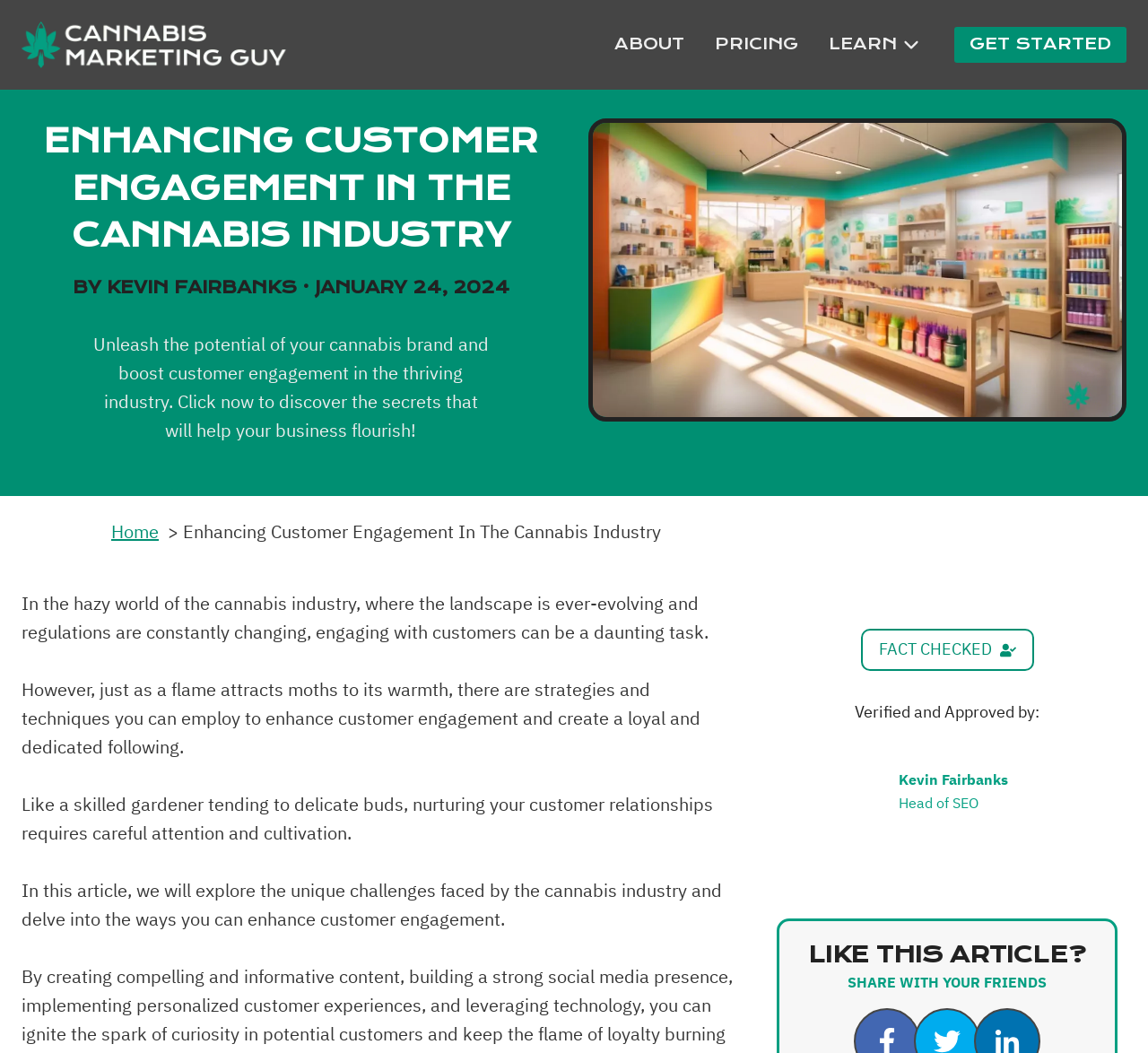Utilize the details in the image to thoroughly answer the following question: What is the type of business being discussed in the article?

I determined the type of business by reading the article title and the introductory paragraphs that discuss the cannabis industry and its challenges.